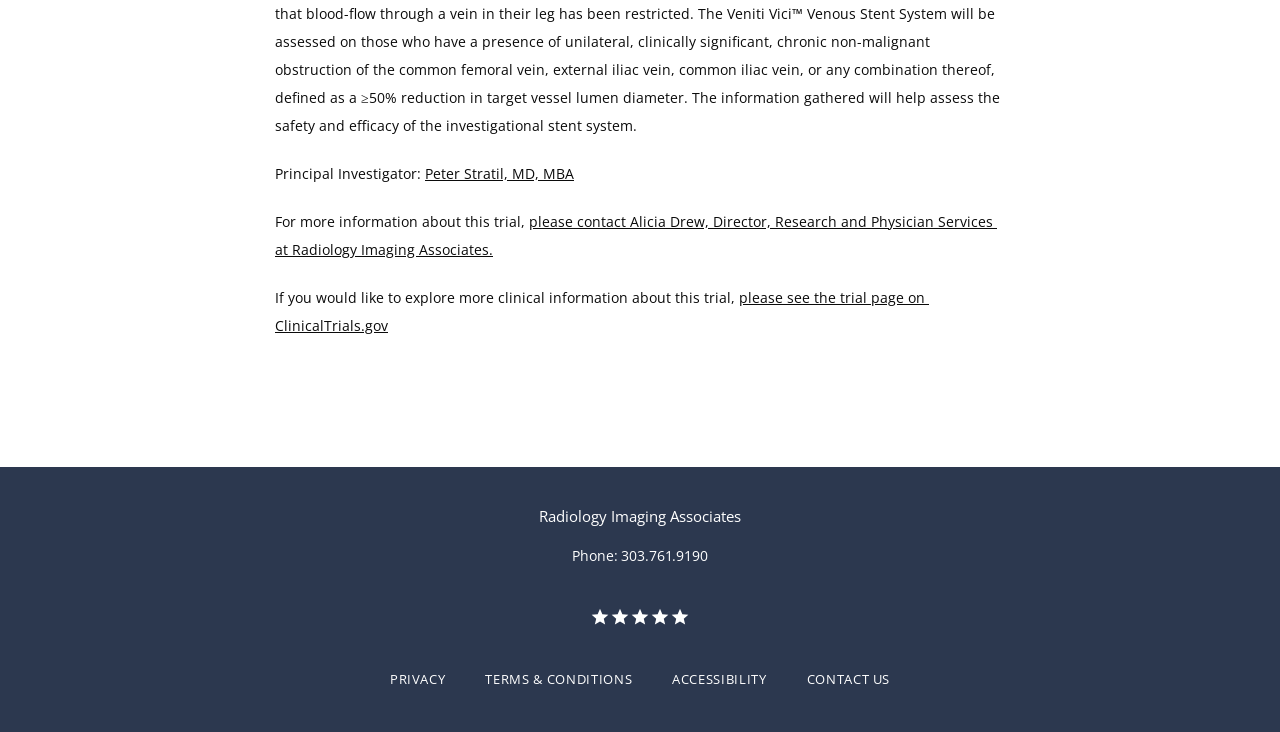Identify and provide the bounding box for the element described by: "Peter Stratil, MD, MBA".

[0.332, 0.224, 0.448, 0.25]